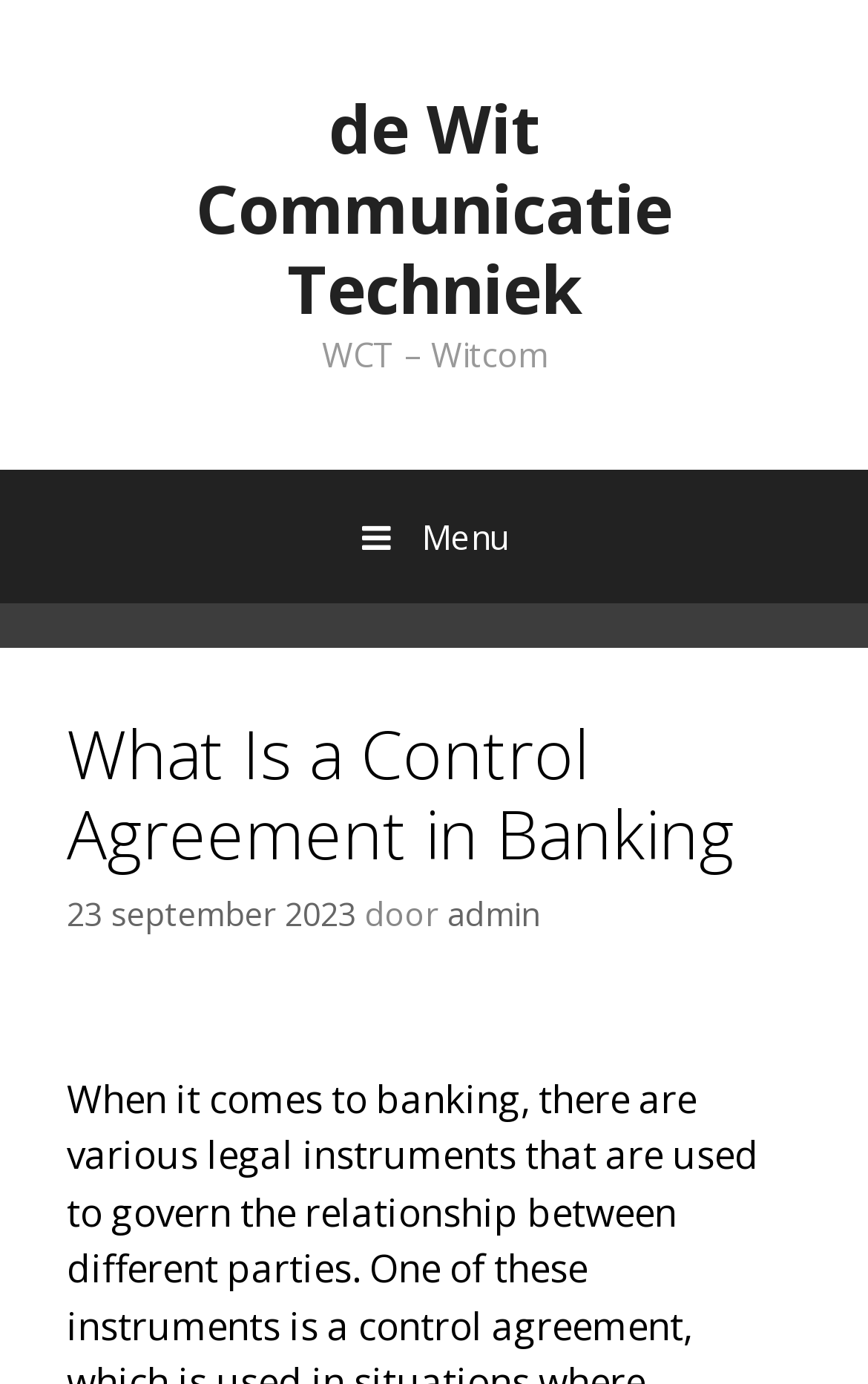Using the provided element description "Menu", determine the bounding box coordinates of the UI element.

[0.0, 0.339, 1.0, 0.435]